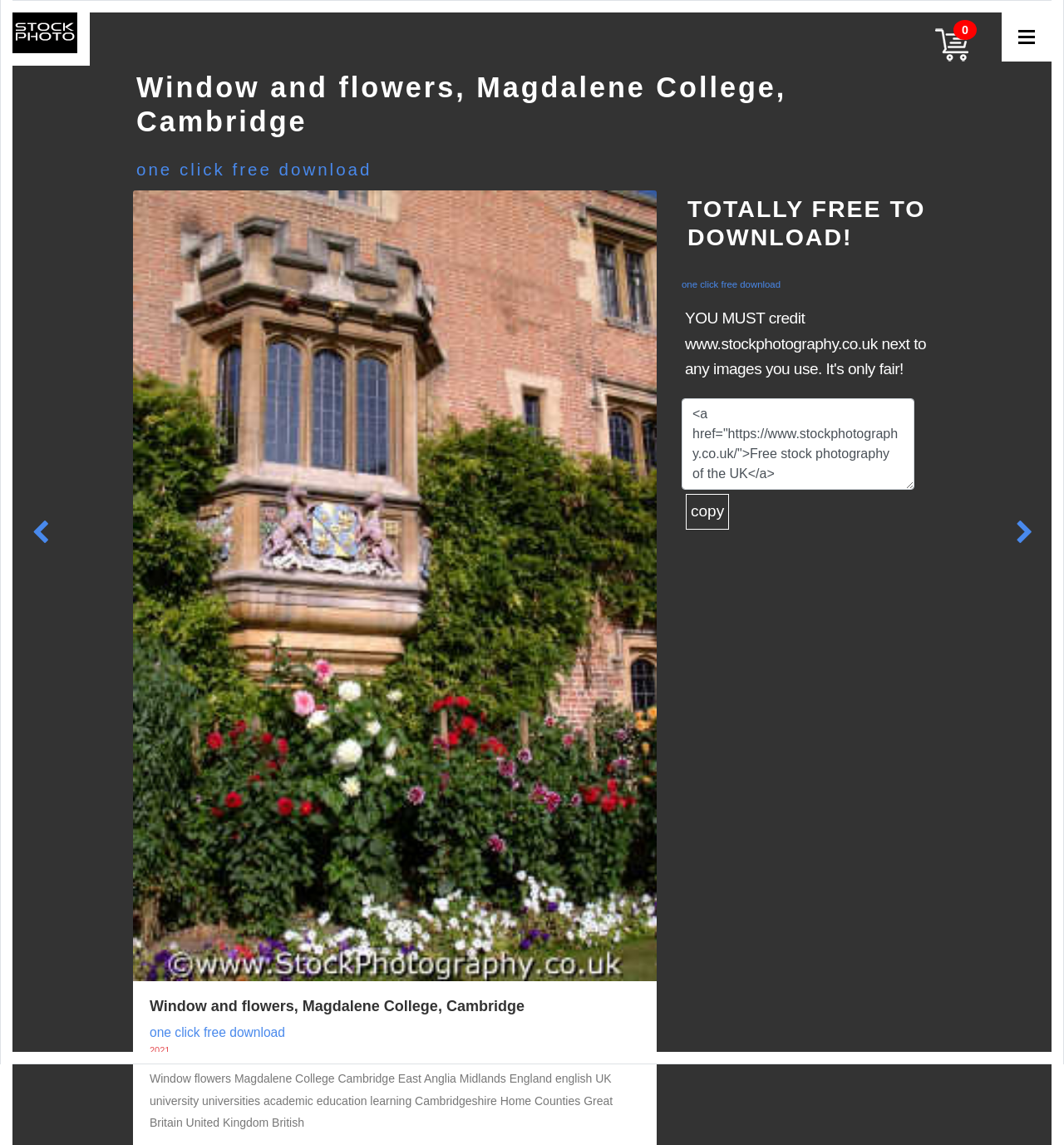Create an elaborate caption that covers all aspects of the webpage.

The webpage appears to be a download page for a stock photo of "Window and flowers, Magdalene College, Cambridge". At the top-left corner, there is a small image link, and below it, a larger image of the same photo takes up most of the top half of the page. 

On the top-right corner, there are two small icons, one with an upward arrow and another with a downward arrow. 

Below the large image, there is a heading that reads "Window and flowers, Magdalene College, Cambridge one click free download Download" with a link to download the photo. 

To the right of the heading, there is another image link with the same photo. 

Further down, there is a link to download the photo again, followed by the text "2021" and a paragraph of descriptive keywords about the photo, including the location, university, and region.

Below this text, there is a heading that reads "TOTALLY FREE TO DOWNLOAD!" with another link to download the photo. 

Underneath, there is a textbox with a link to "Free stock photography of the UK" and a copy button. 

At the very bottom of the page, there are two more links, one with a left arrow icon and another with a right arrow icon, likely for navigation purposes.